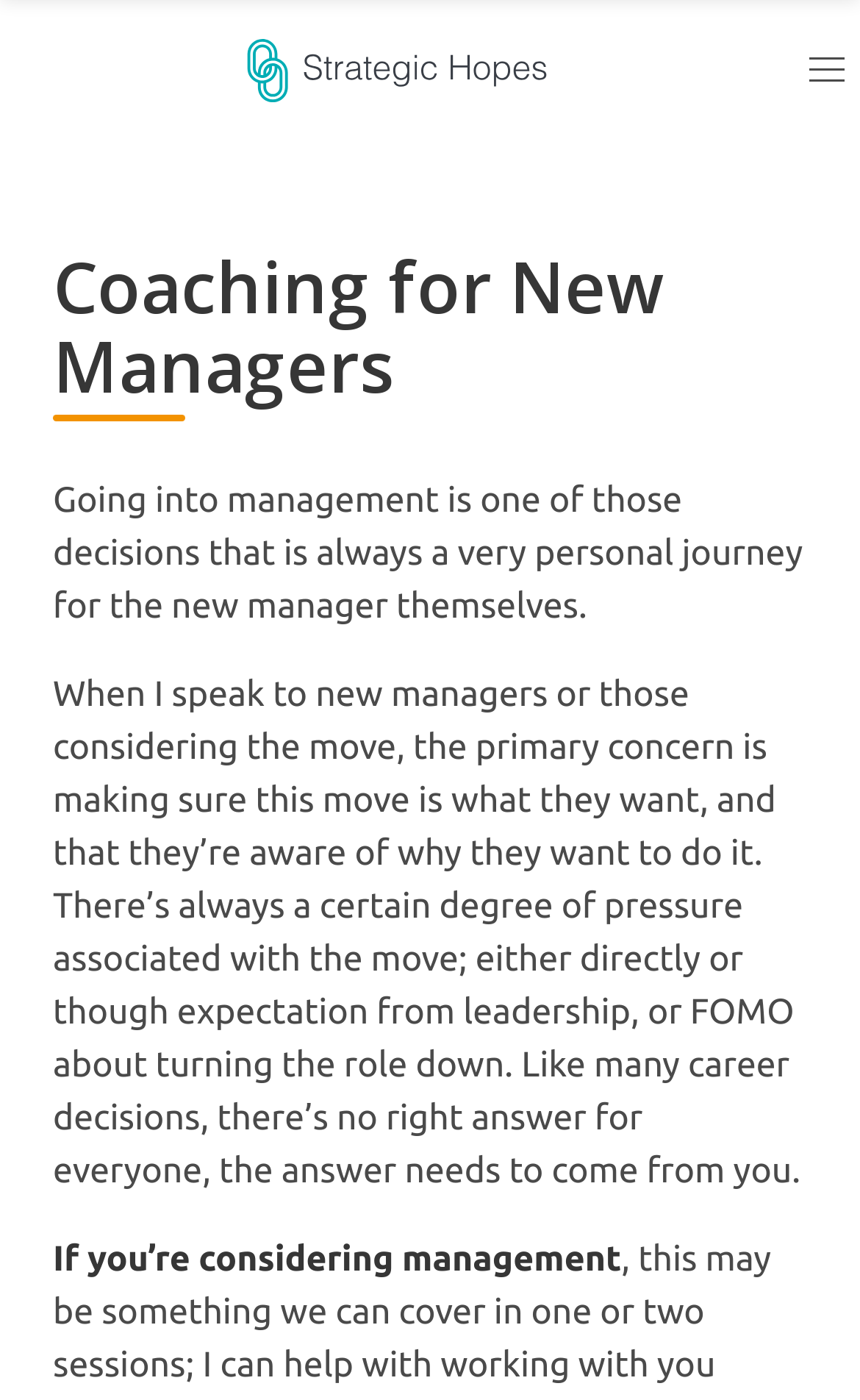Please find the top heading of the webpage and generate its text.

Coaching for New Managers